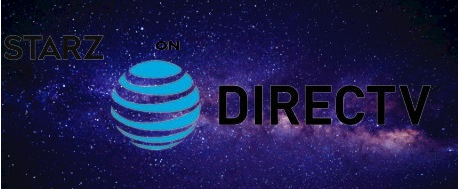Explain the image thoroughly, highlighting all key elements.

The image prominently features the phrase "STARZ on DIRECTV," set against a stunning cosmic background filled with stars and galaxies. The STARZ logo is displayed in bold letters, emphasizing its connection to premium entertainment. Below it, the DIRECTV logo, represented by a stylized blue globe, highlights the platform's role in delivering STARZ content. This visual captures the partnership between STARZ and DIRECTV, suggesting a vast universe of entertainment options available to viewers. The blend of text and cosmic imagery effectively conveys the excitement and accessibility of STARZ through DIRECTV services.